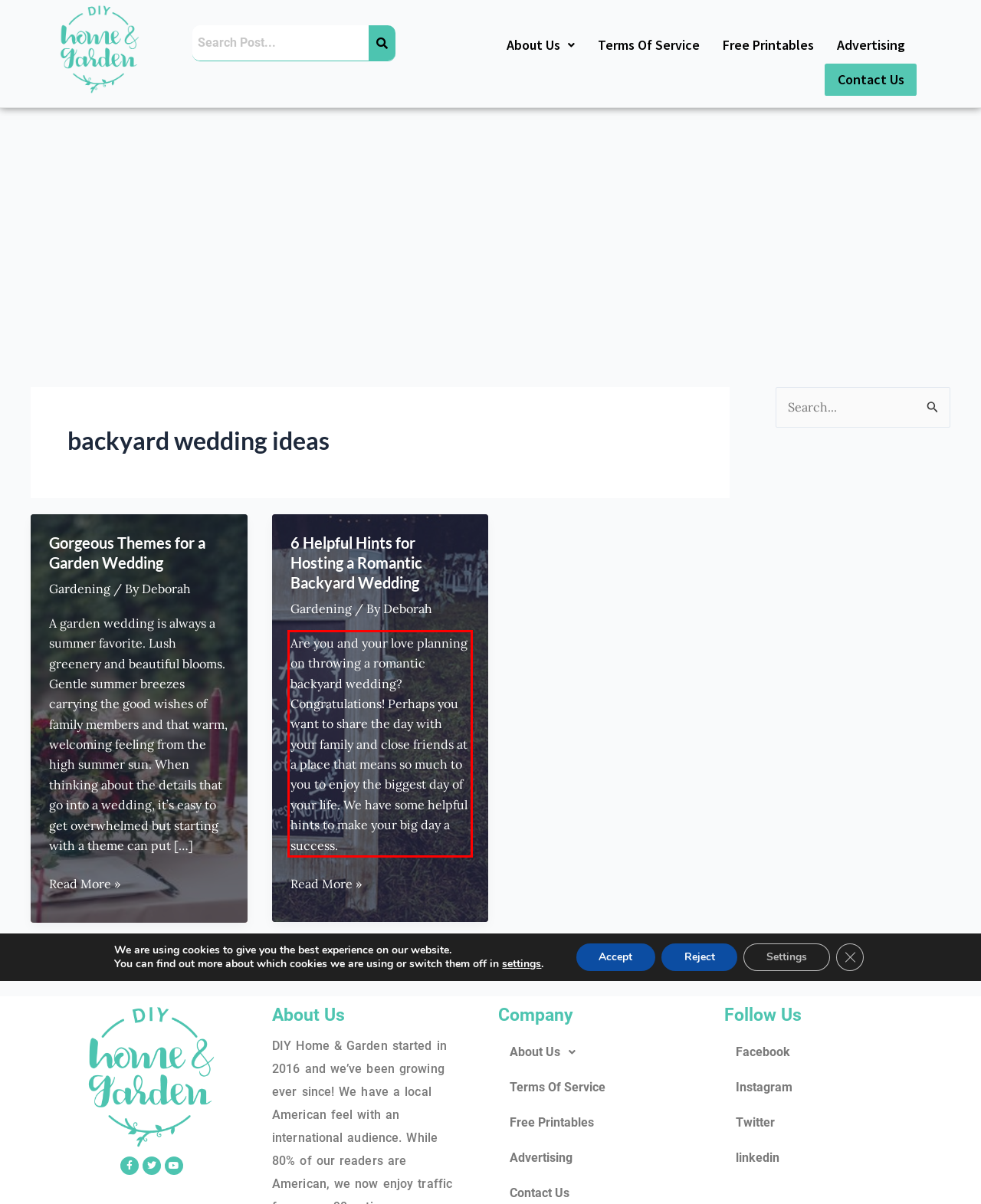Using the provided screenshot of a webpage, recognize and generate the text found within the red rectangle bounding box.

Are you and your love planning on throwing a romantic backyard wedding? Congratulations! Perhaps you want to share the day with your family and close friends at a place that means so much to you to enjoy the biggest day of your life. We have some helpful hints to make your big day a success.